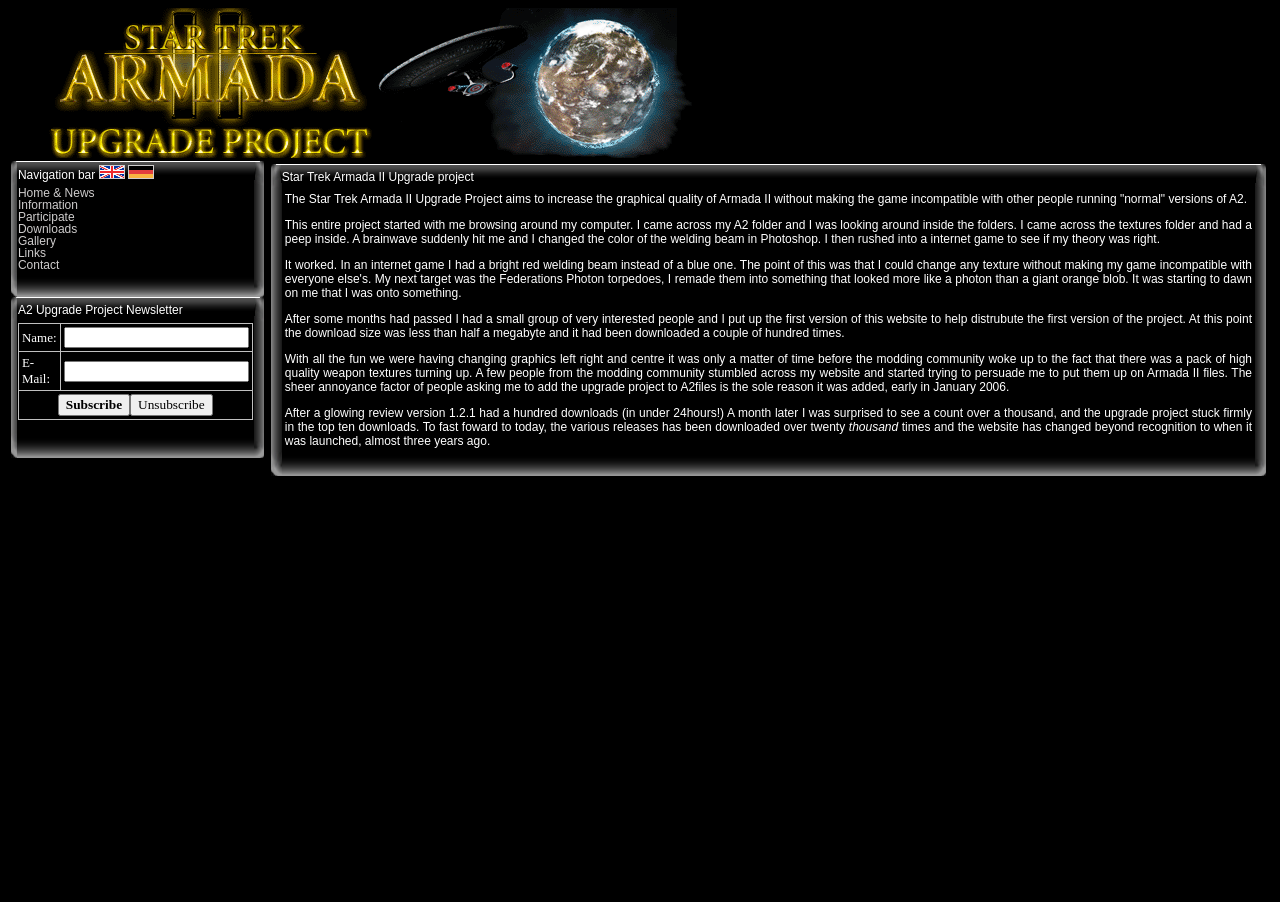Please give the bounding box coordinates of the area that should be clicked to fulfill the following instruction: "Learn more about Officer Scott Russell". The coordinates should be in the format of four float numbers from 0 to 1, i.e., [left, top, right, bottom].

None